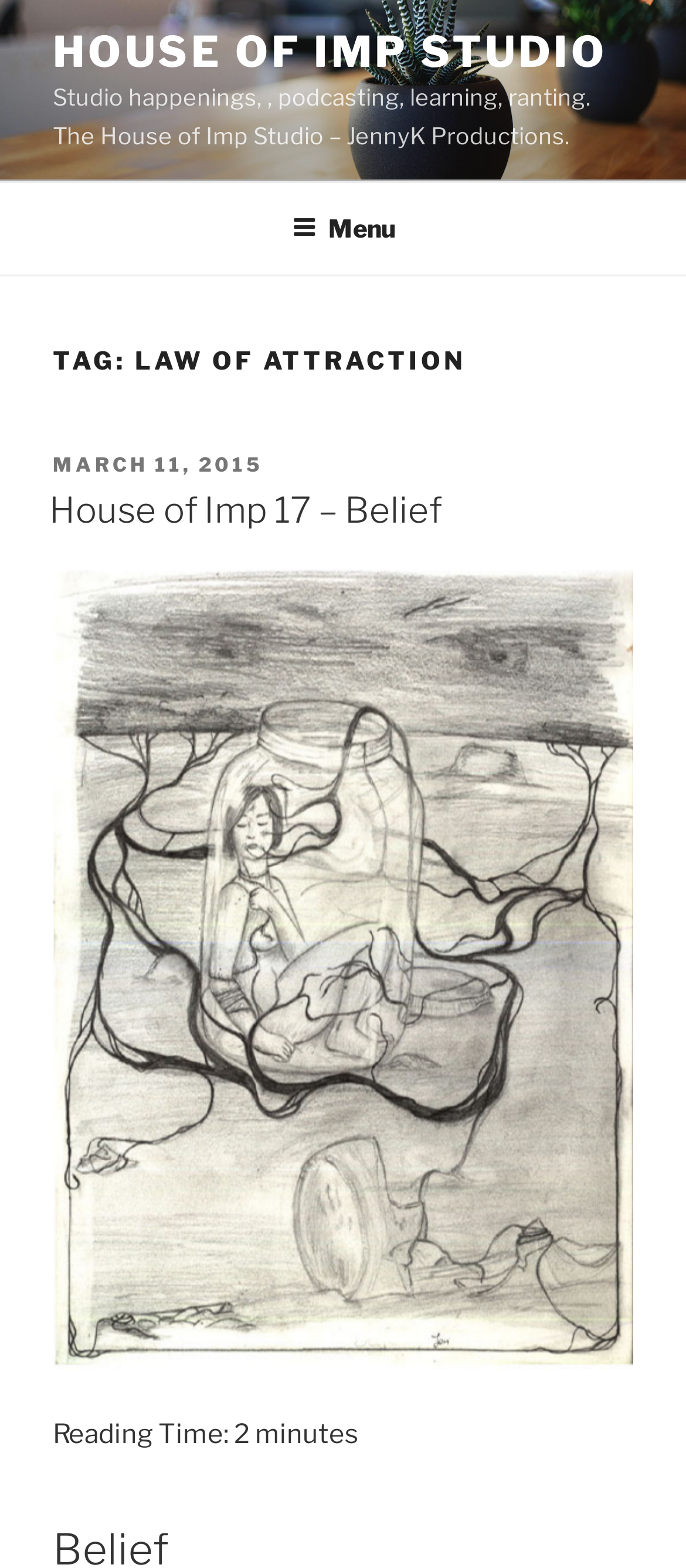What is the topic of the current post?
Refer to the image and provide a concise answer in one word or phrase.

Law of Attraction